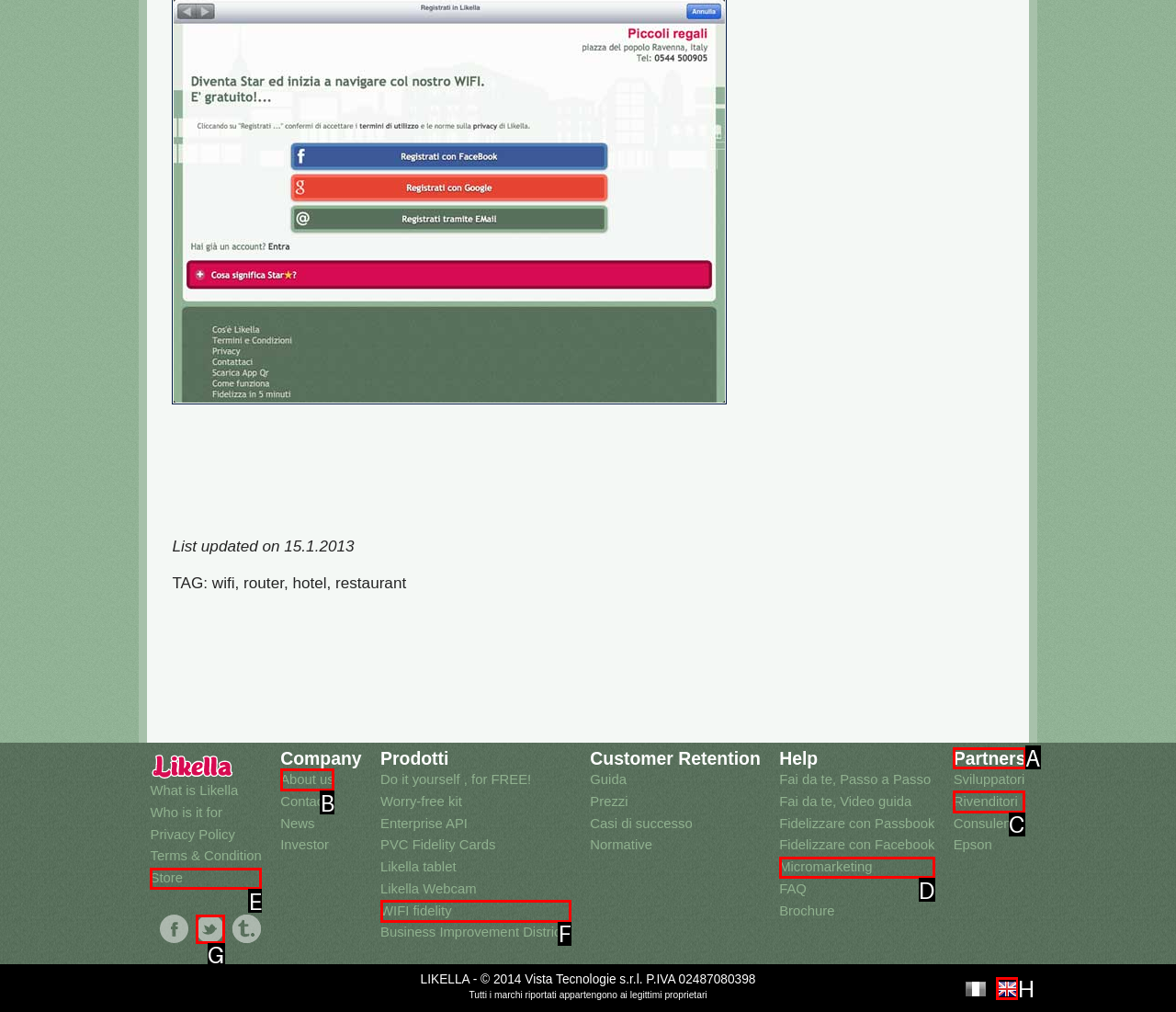Which option should you click on to fulfill this task: Read the 'What Information Do We Collect?' section? Answer with the letter of the correct choice.

None